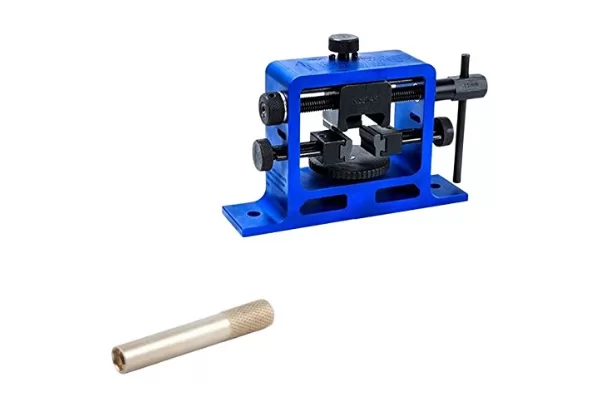Describe the image with as much detail as possible.

The image showcases the "Ultimate Arms Universal Rear and Glock Front Driver," a specialized tool designed for precise adjustments of Glock front sights. The tool features a sturdy, blue construction with adjustable components that ensure a firm grip and accurate maneuverability during use. Accompanying the main body of the tool is a small nut driver, designed to facilitate the installation or removal of front sights with ease. While this tool may not be frequently needed, it represents a worthwhile investment for firearm enthusiasts looking to maintain or customize their handguns effectively.